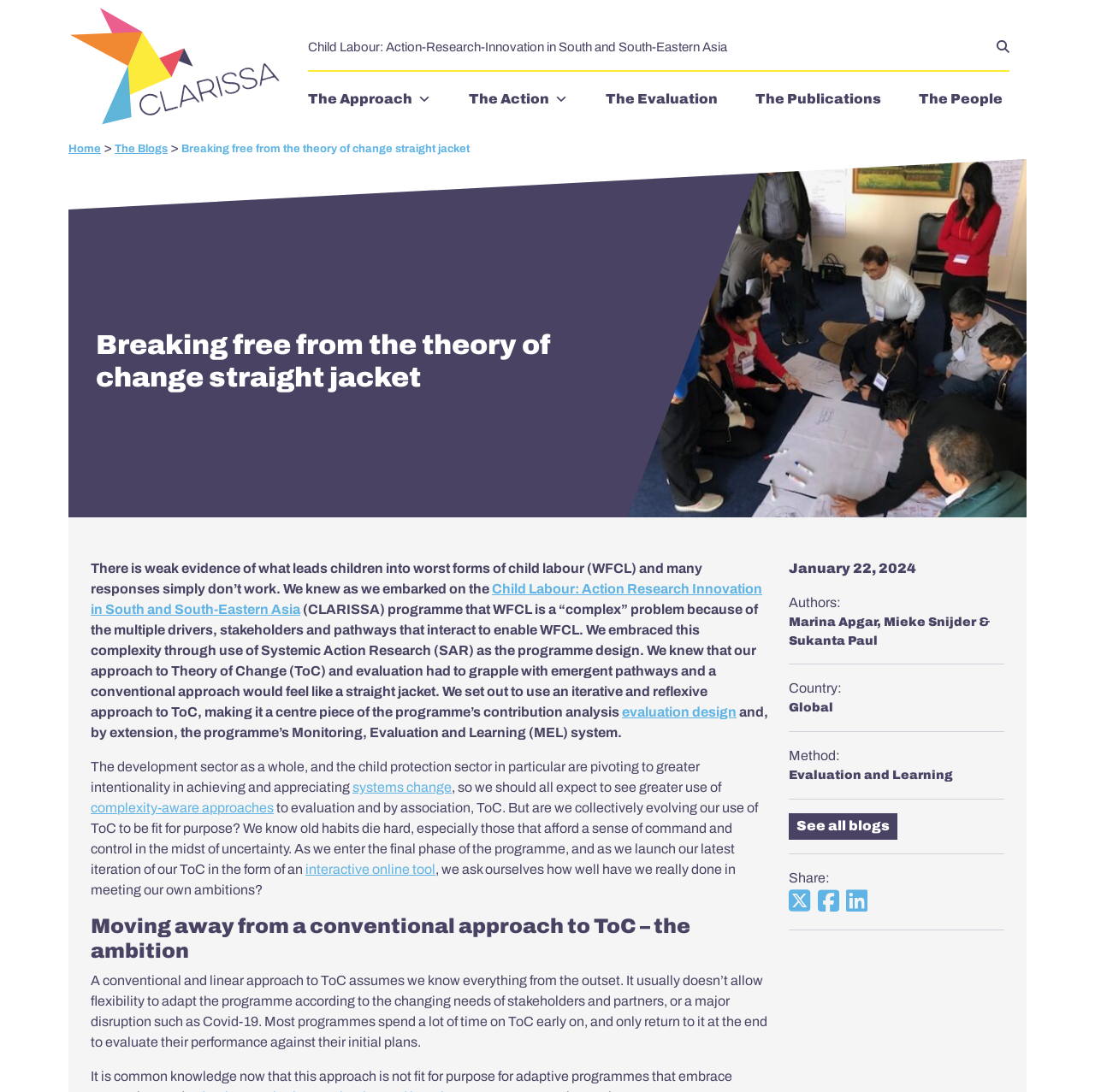Please determine the bounding box coordinates of the section I need to click to accomplish this instruction: "Click the CLARISSA Logo".

[0.062, 0.049, 0.266, 0.074]